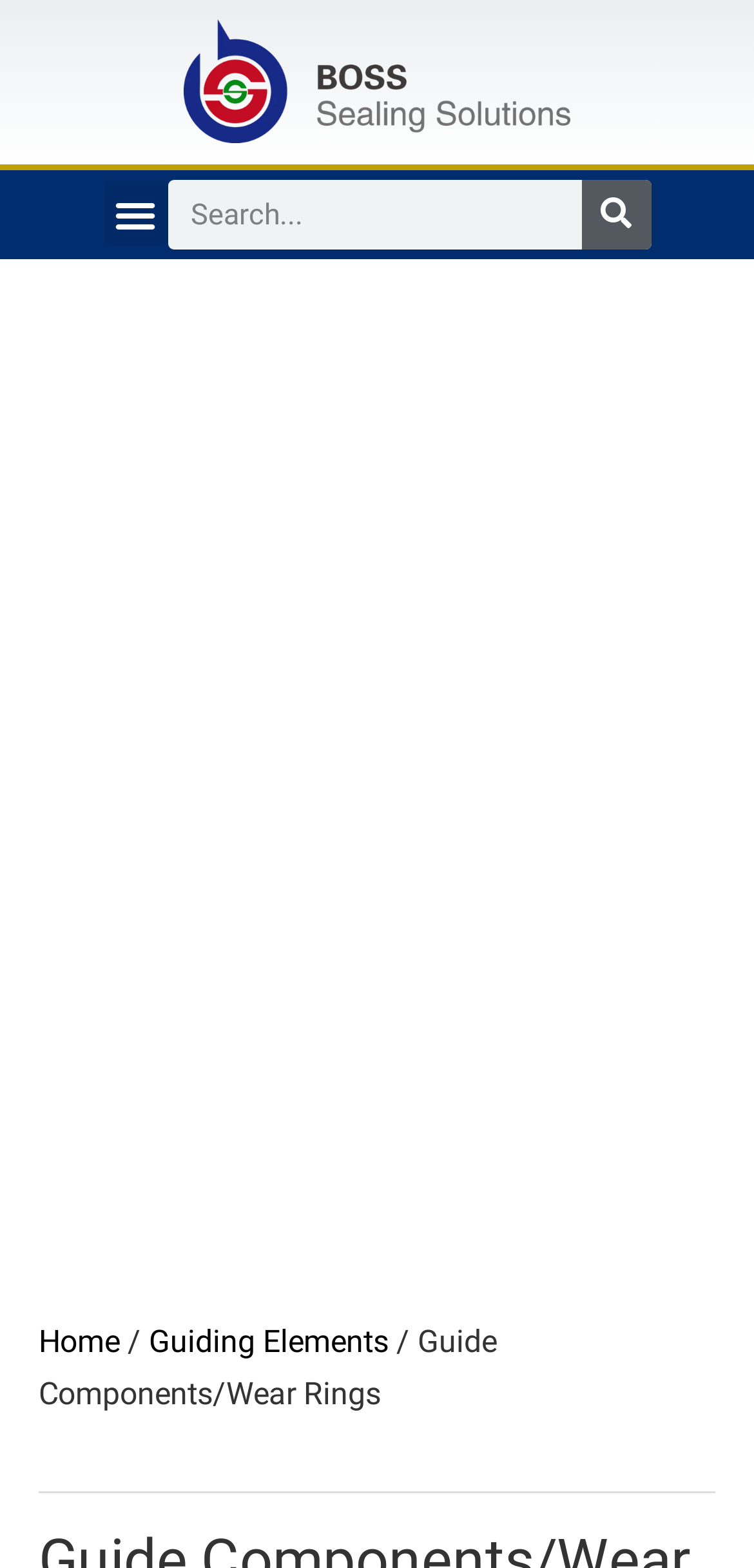Carefully observe the image and respond to the question with a detailed answer:
What is the name of the company?

The name of the company can be found in the top-left corner of the webpage, where the logo and company name 'BOSS Sealing Solutions' are displayed.